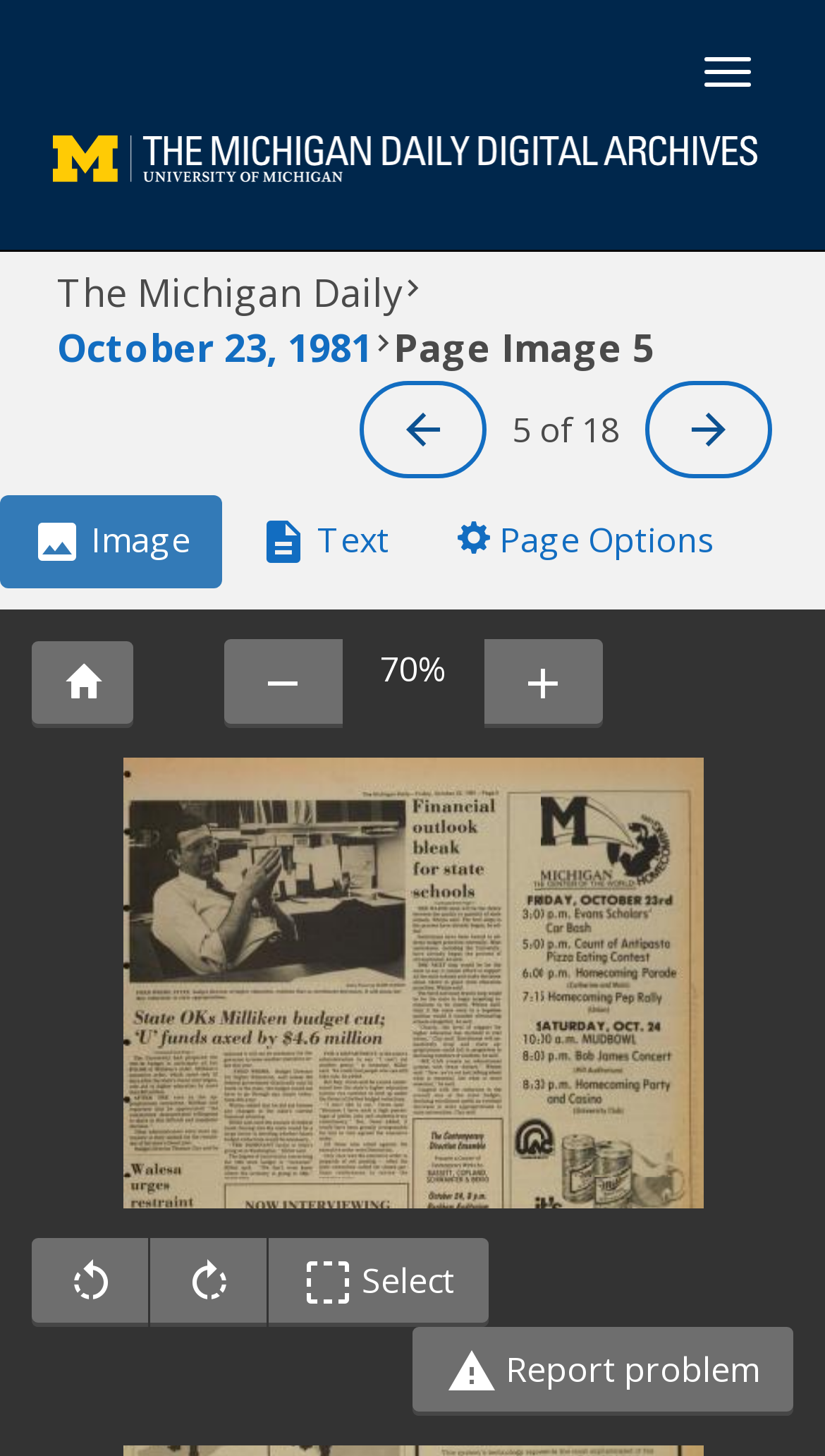Select the bounding box coordinates of the element I need to click to carry out the following instruction: "Go to The Michigan Daily Digital Archives".

[0.026, 0.084, 0.957, 0.157]